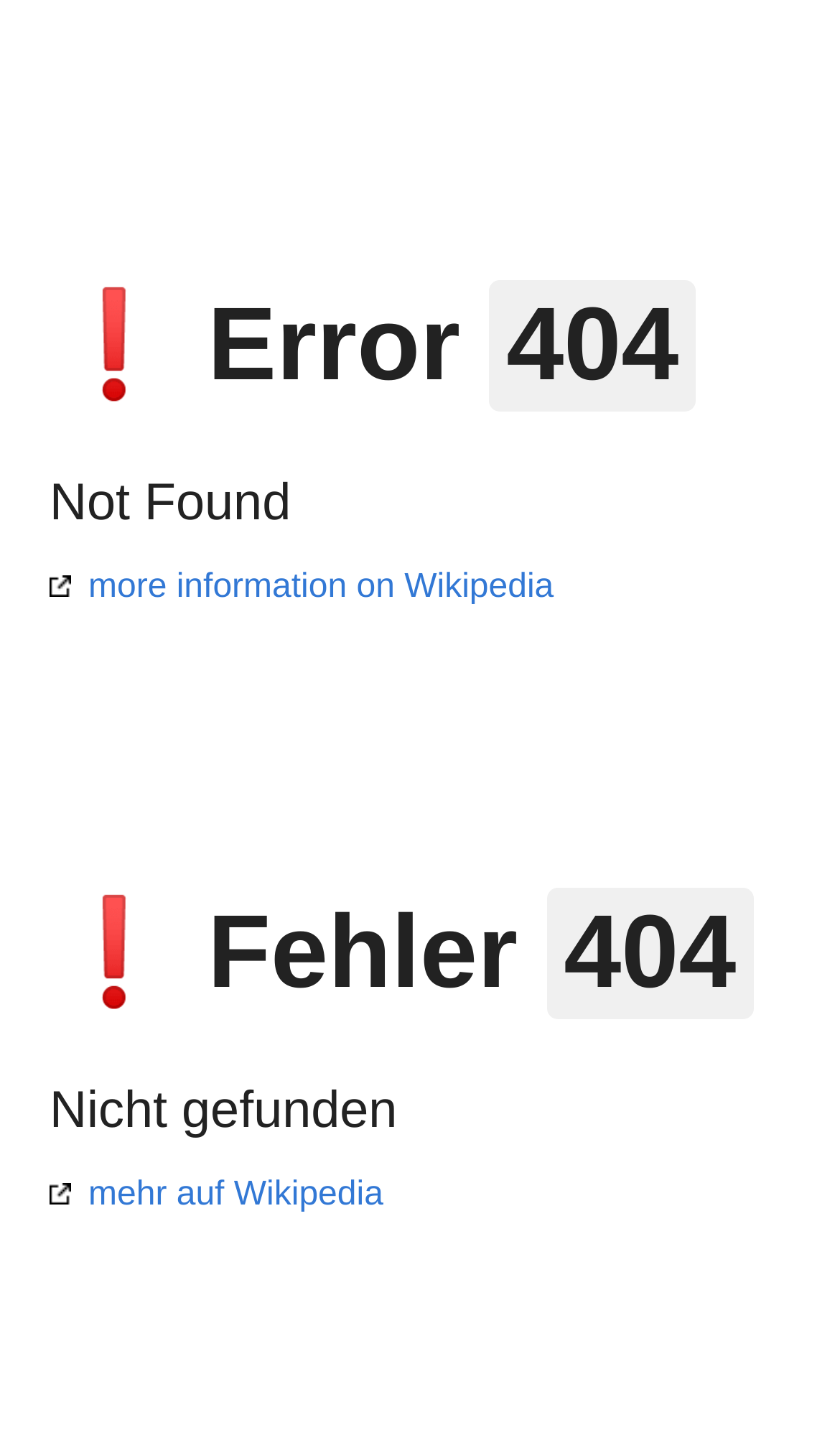Determine the main headline of the webpage and provide its text.

❗ Error 404